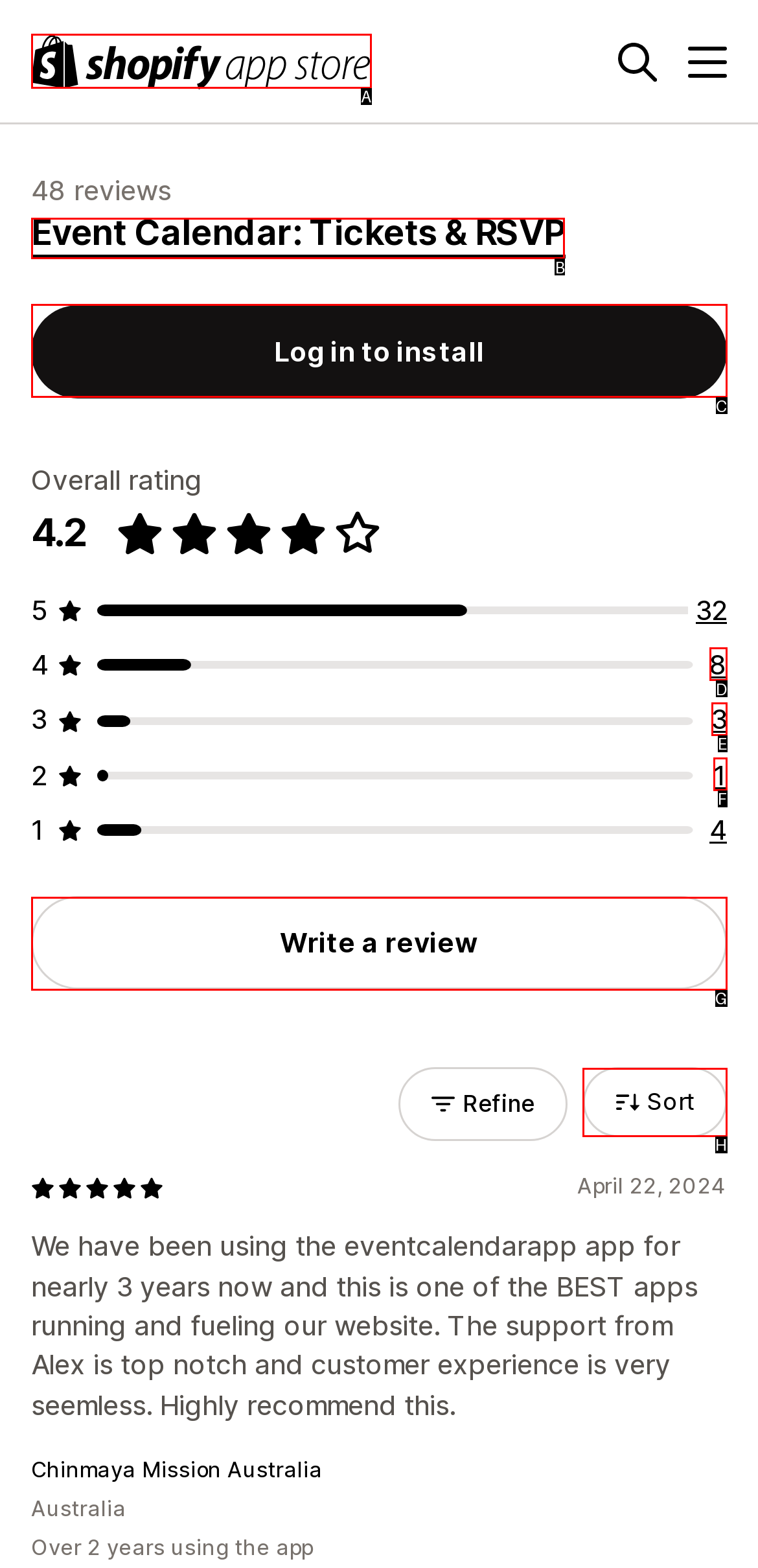Identify the appropriate lettered option to execute the following task: Sort the reviews
Respond with the letter of the selected choice.

H